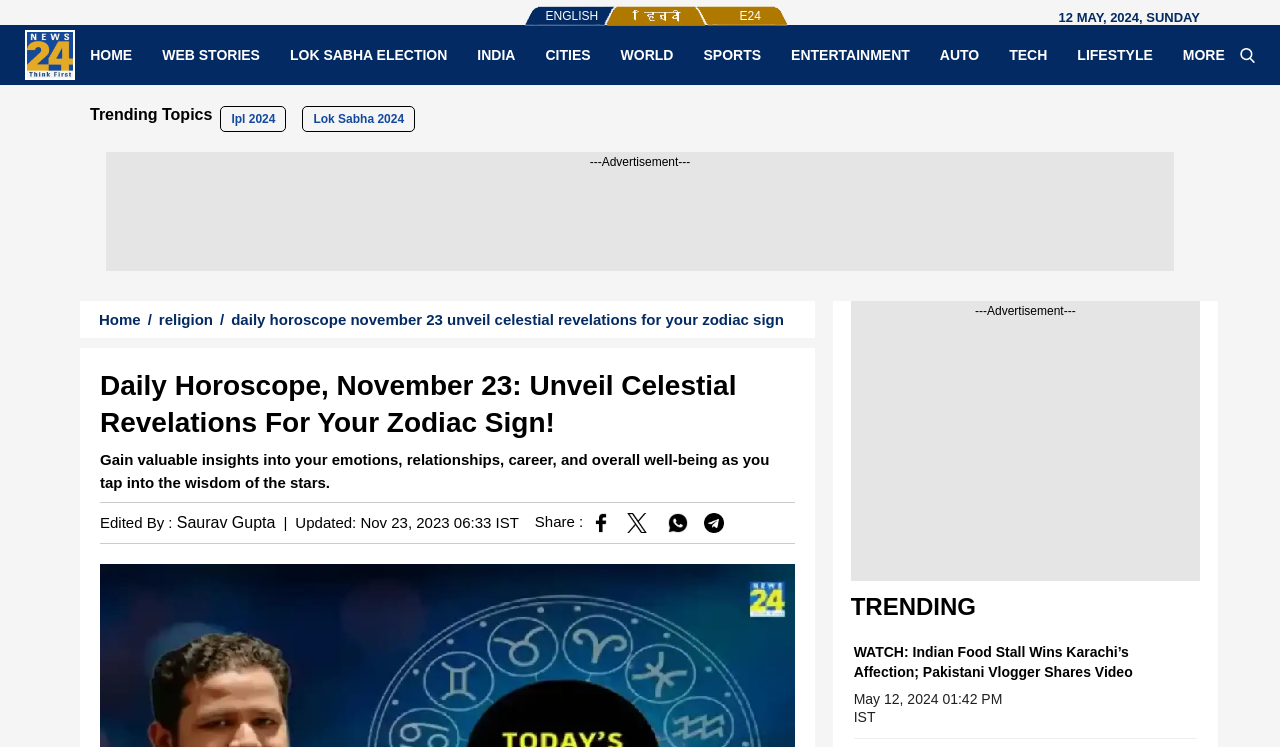Identify and extract the main heading of the webpage.

Daily Horoscope, November 23: Unveil Celestial Revelations For Your Zodiac Sign!